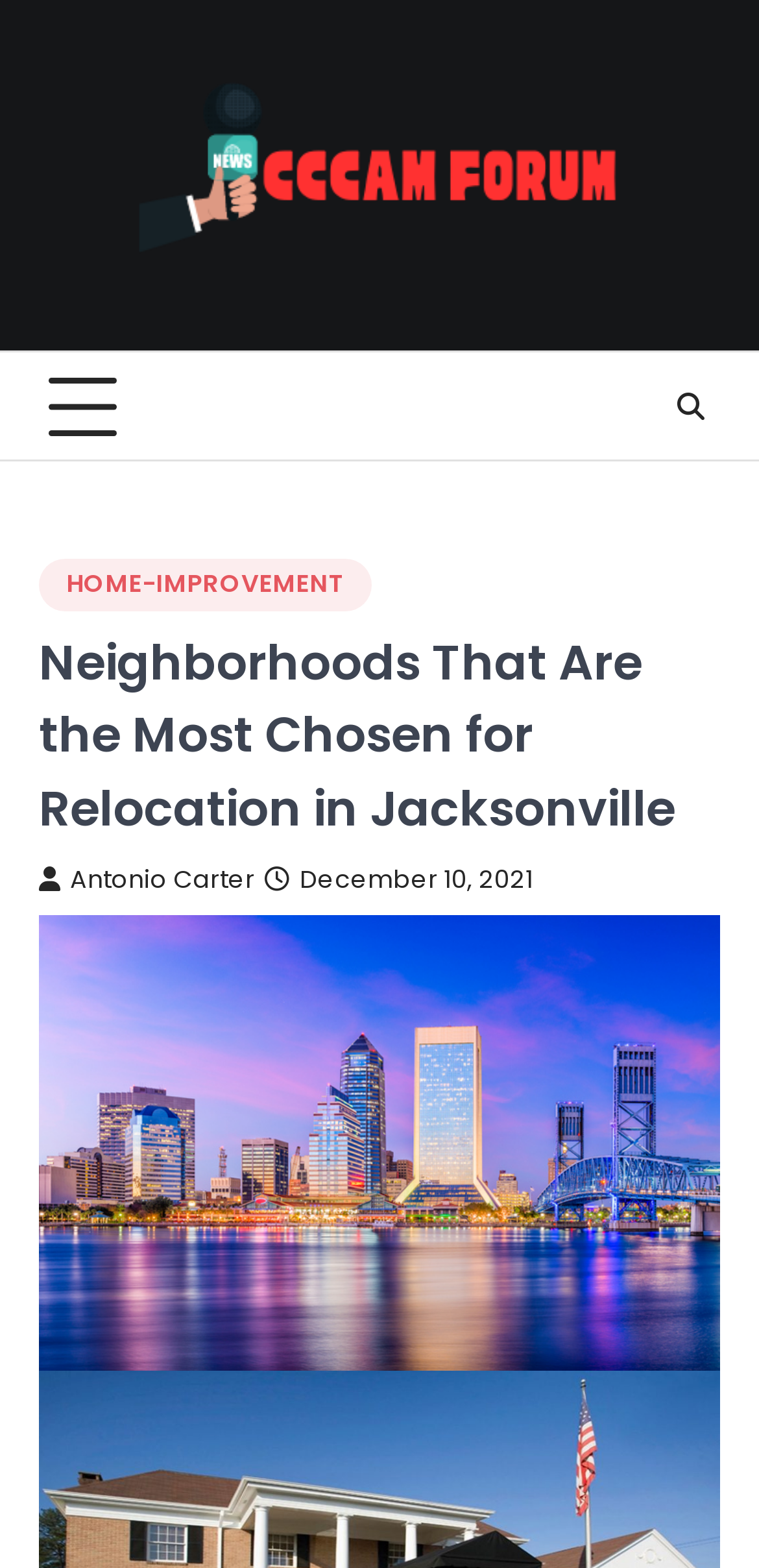Please use the details from the image to answer the following question comprehensively:
Who is the author of the article?

The author of the article can be found in the middle section of the webpage, where there is a link with the text 'Antonio Carter' and an icon with the Unicode character ''.